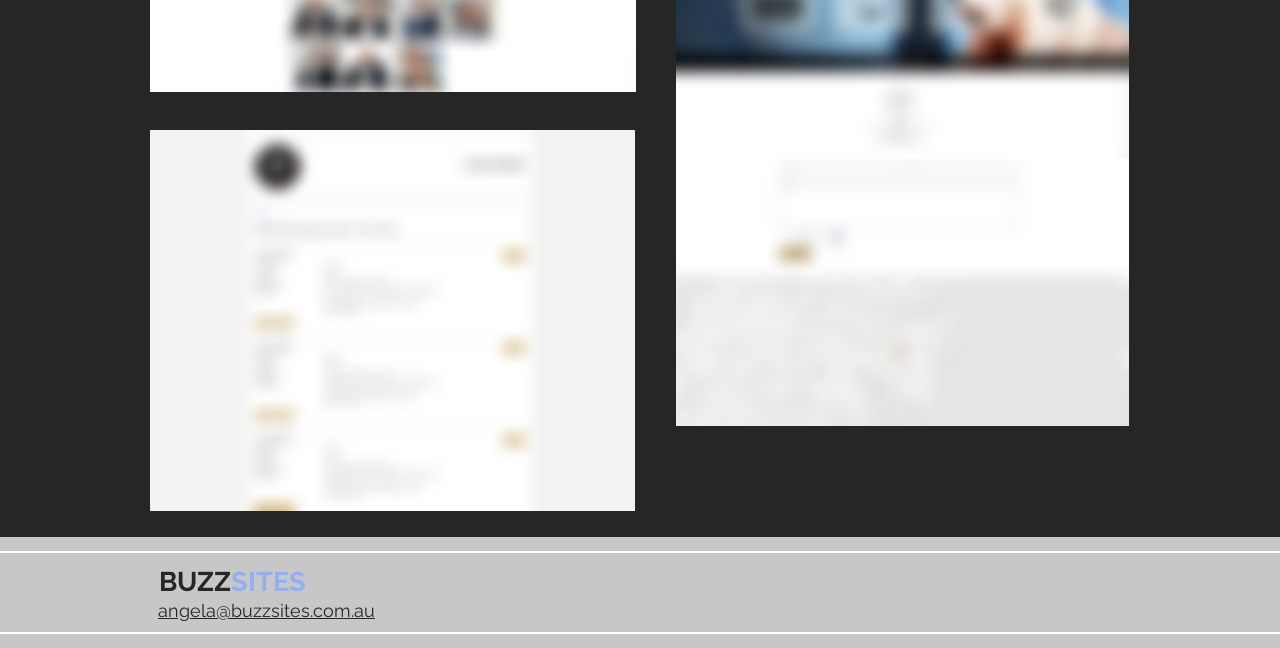Determine the bounding box for the UI element as described: "aria-label="Instagram"". The coordinates should be represented as four float numbers between 0 and 1, formatted as [left, top, right, bottom].

[0.804, 0.883, 0.834, 0.943]